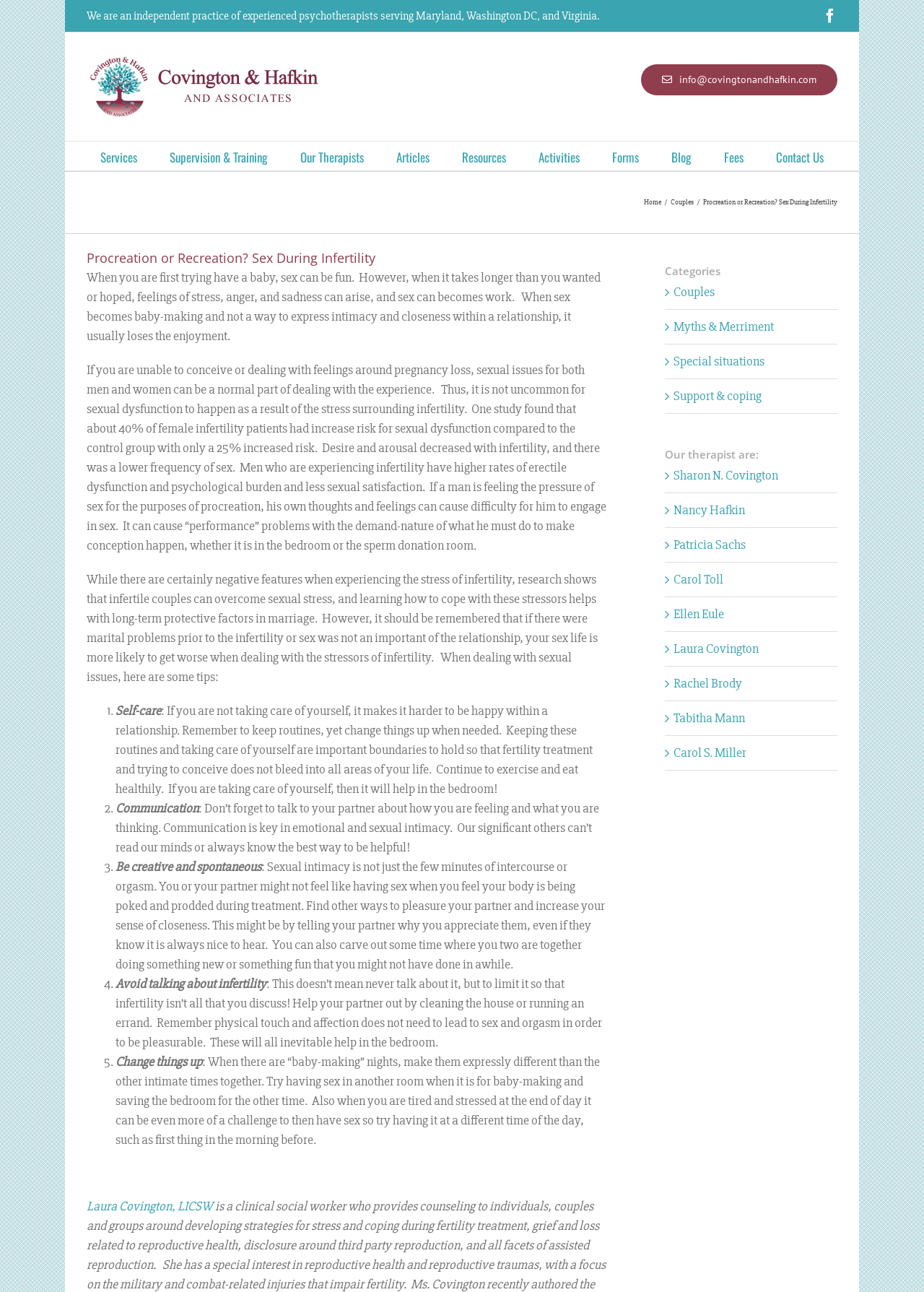Determine the bounding box coordinates for the area you should click to complete the following instruction: "Click the 'Contact Us' link".

[0.84, 0.11, 0.891, 0.132]